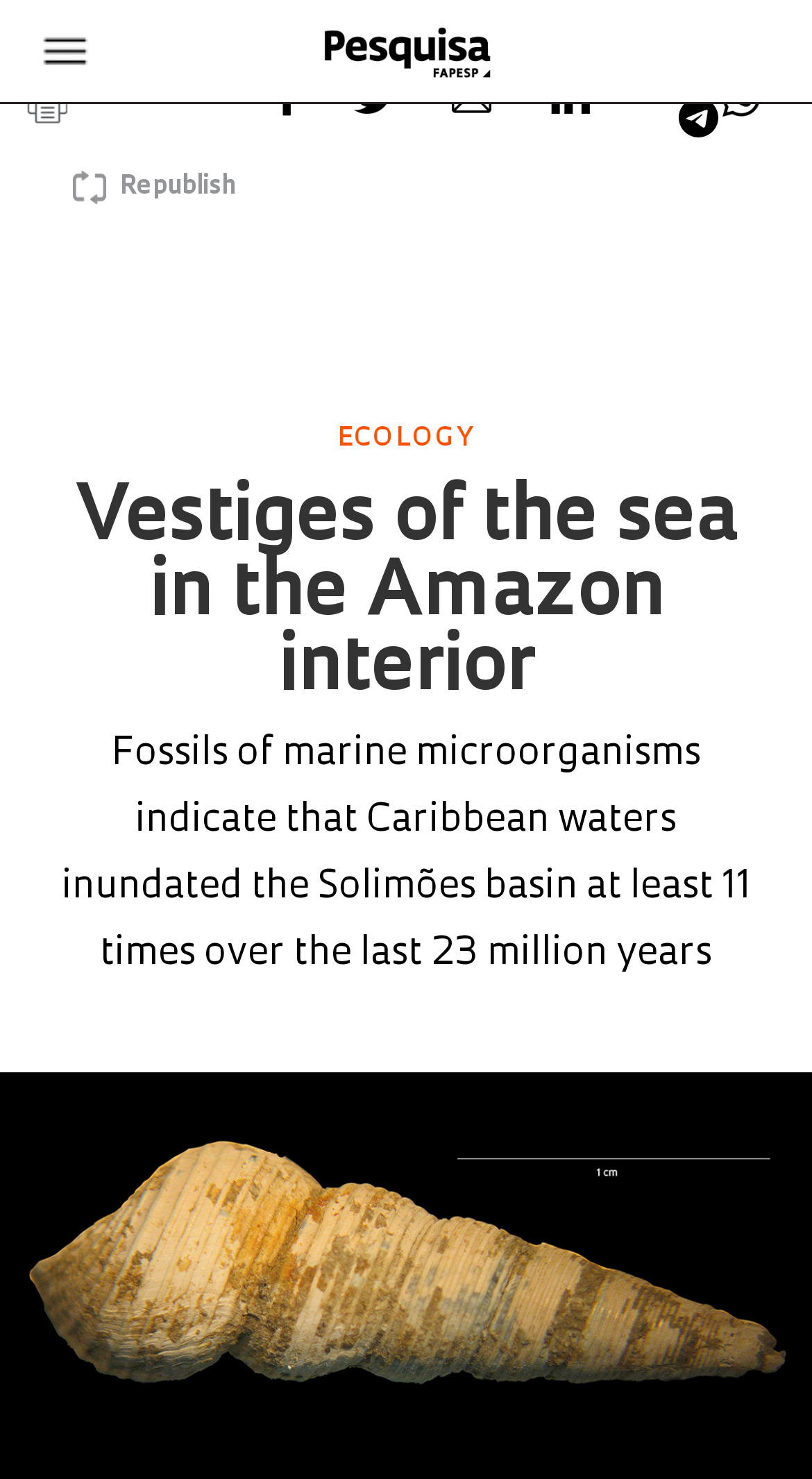Give a succinct answer to this question in a single word or phrase: 
What is the purpose of the 'IMPRIMIR' link?

to print the article